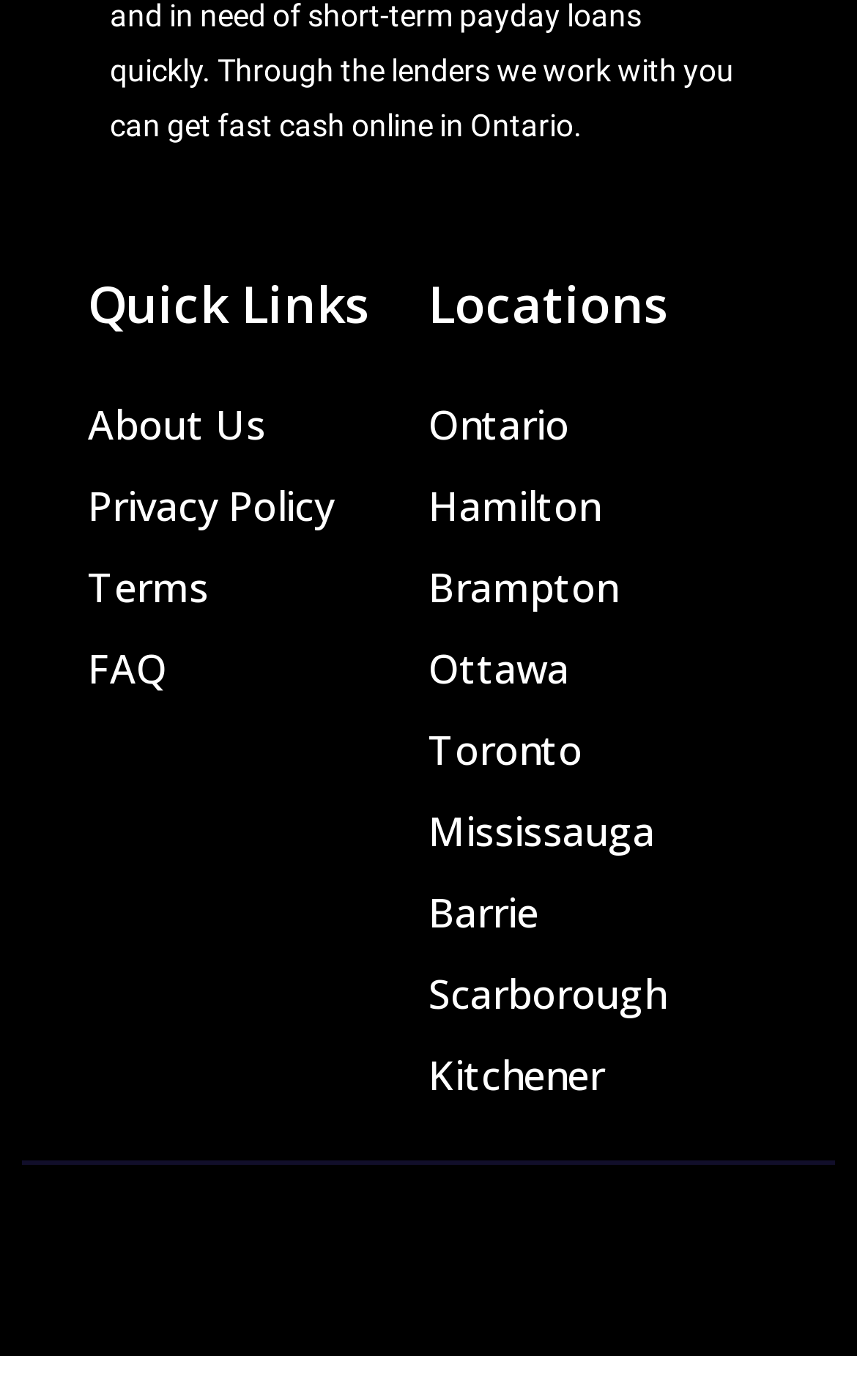Please locate the bounding box coordinates of the region I need to click to follow this instruction: "Explore Ontario location".

[0.5, 0.274, 0.777, 0.332]